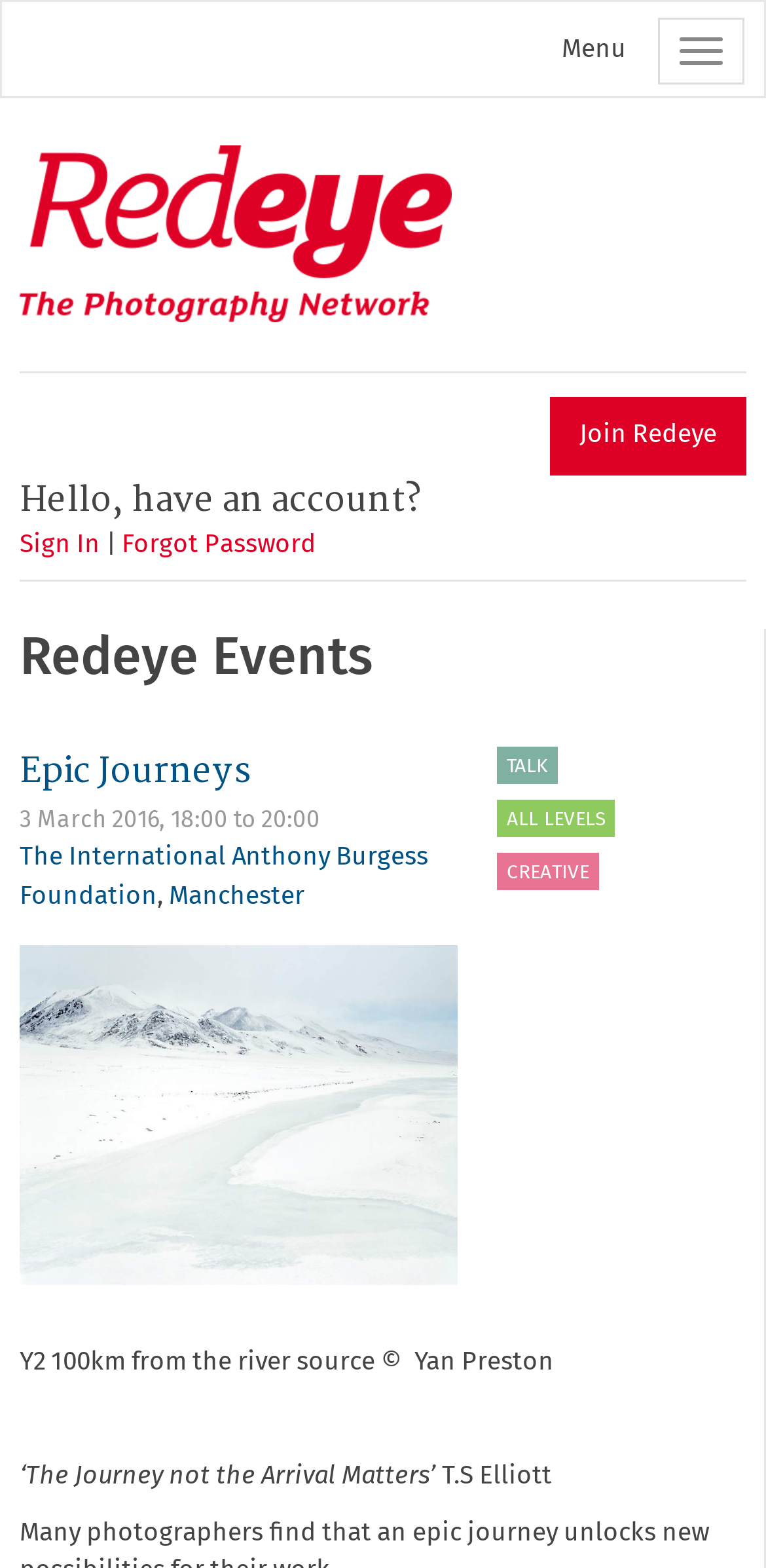Determine the bounding box coordinates of the region that needs to be clicked to achieve the task: "Click the 'TALK' link".

[0.649, 0.476, 0.729, 0.5]